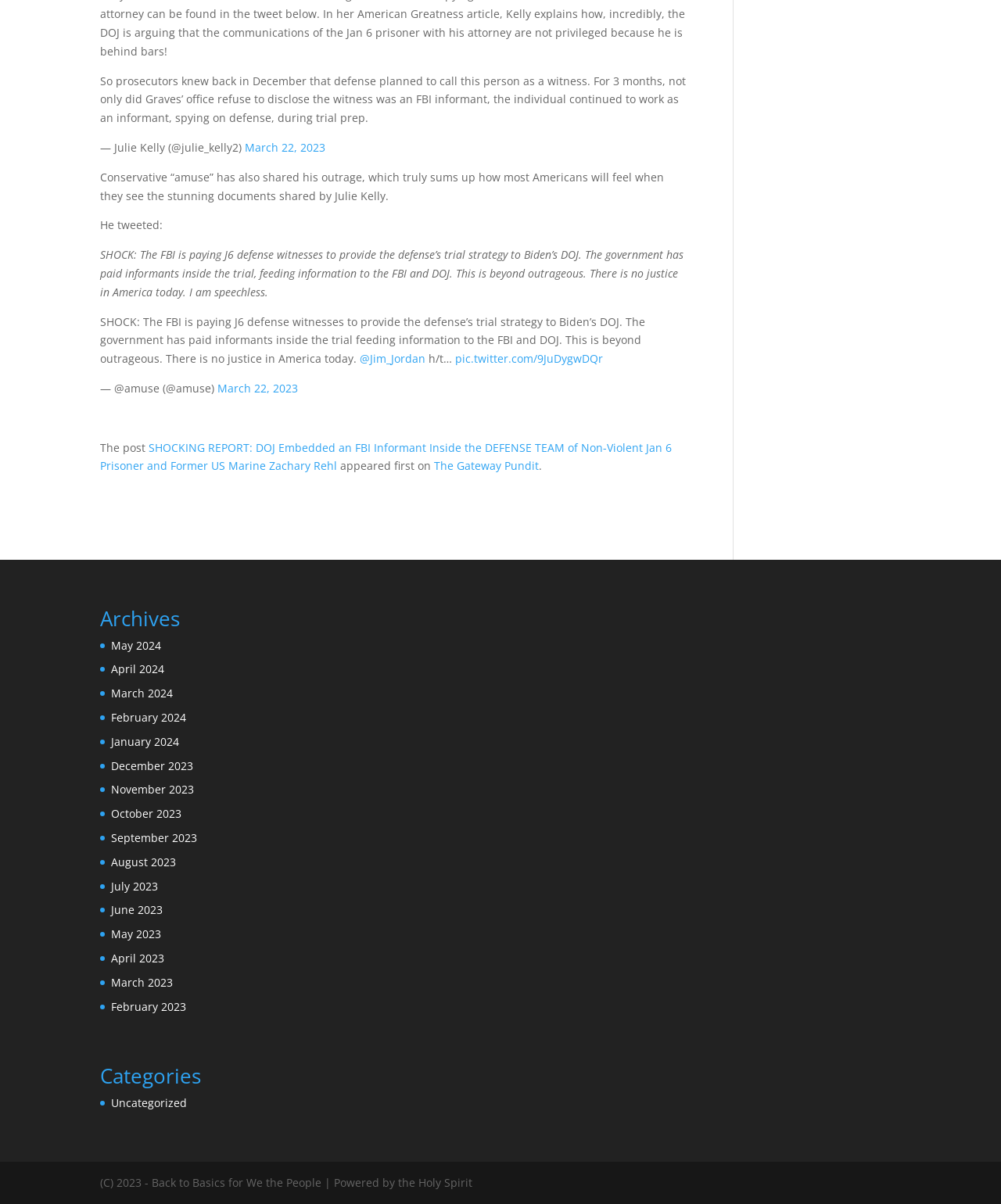Can you specify the bounding box coordinates for the region that should be clicked to fulfill this instruction: "View the article from Jim Jordan".

[0.359, 0.292, 0.425, 0.304]